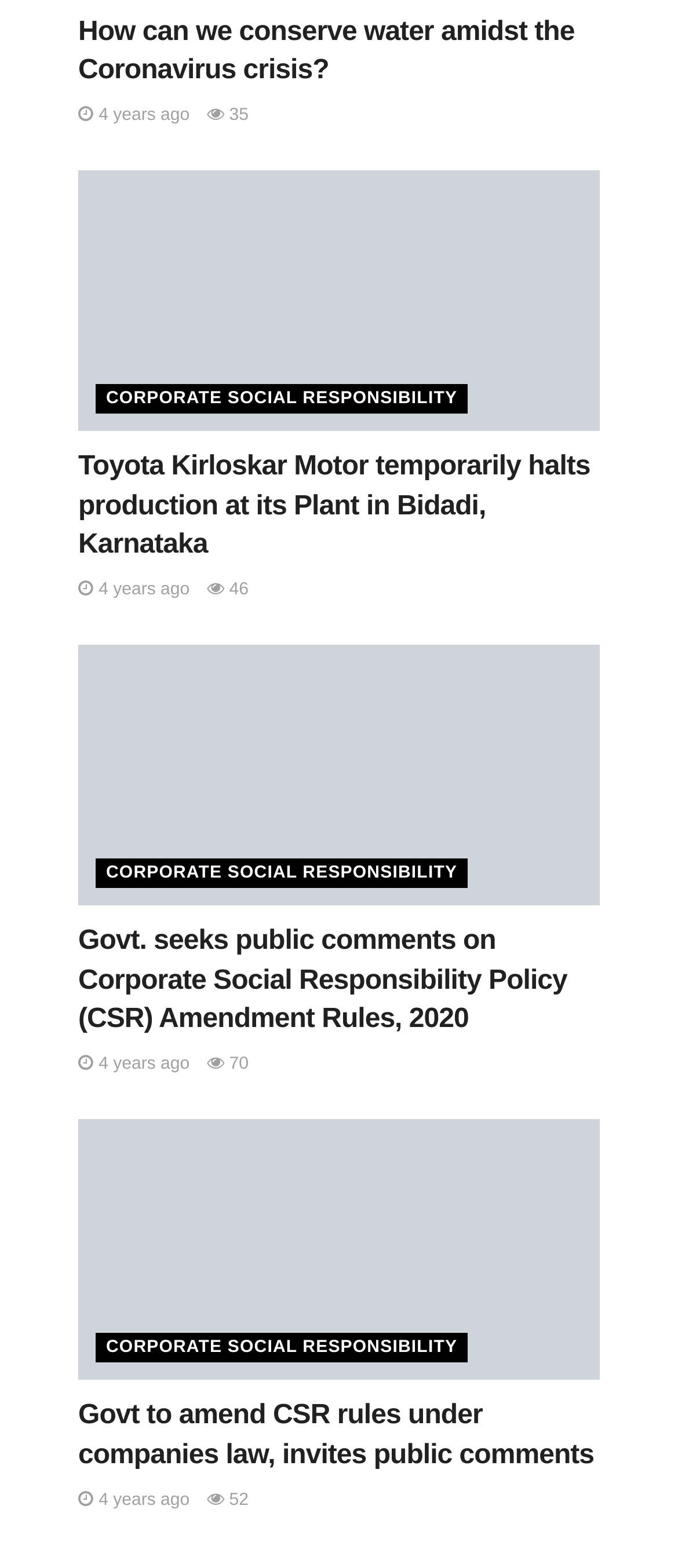Please find the bounding box coordinates of the element that needs to be clicked to perform the following instruction: "Read the article about Toyota Kirloskar Motor". The bounding box coordinates should be four float numbers between 0 and 1, represented as [left, top, right, bottom].

[0.115, 0.286, 0.885, 0.361]